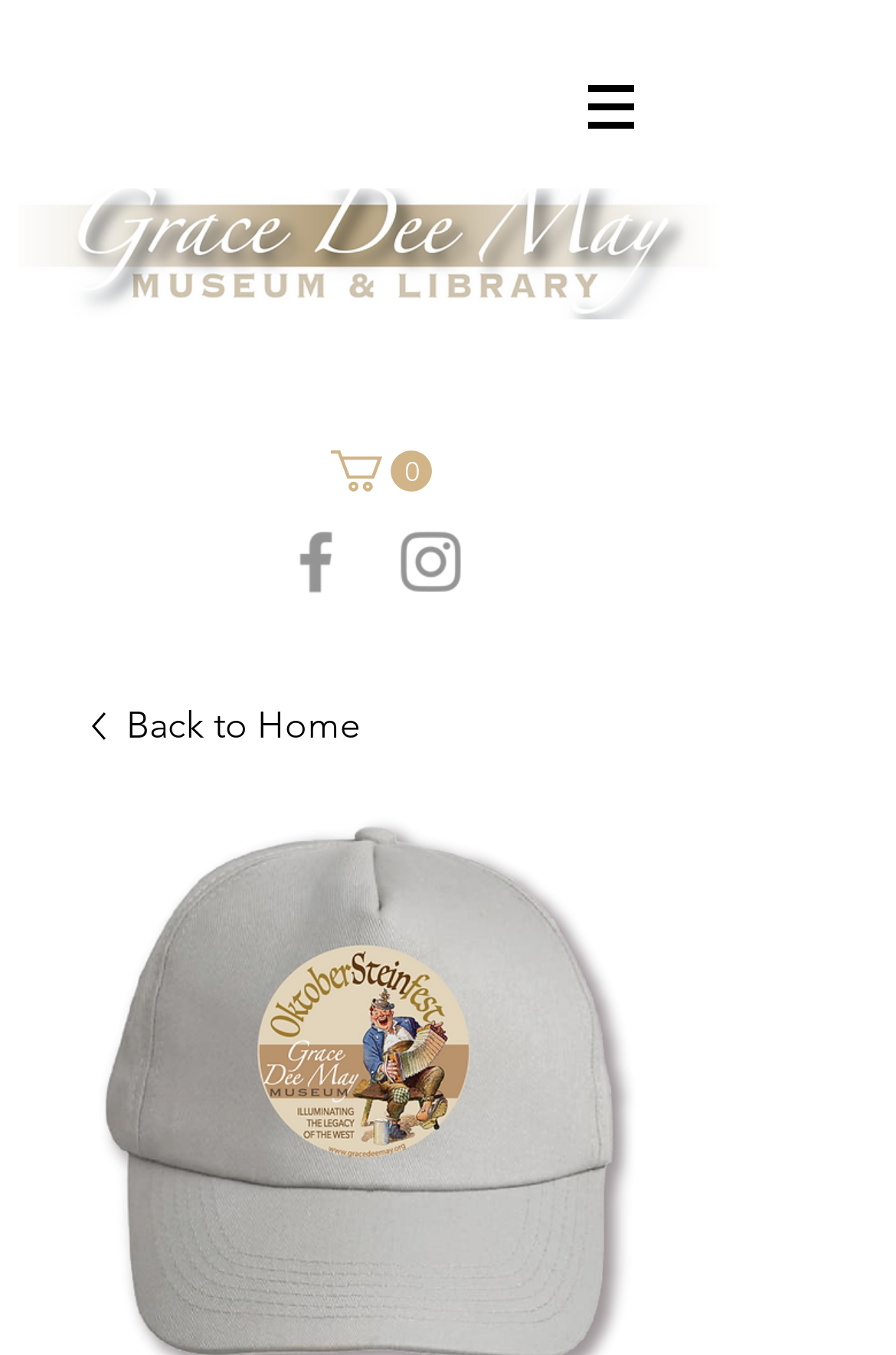What social media platforms are available? Please answer the question using a single word or phrase based on the image.

Facebook, Instagram